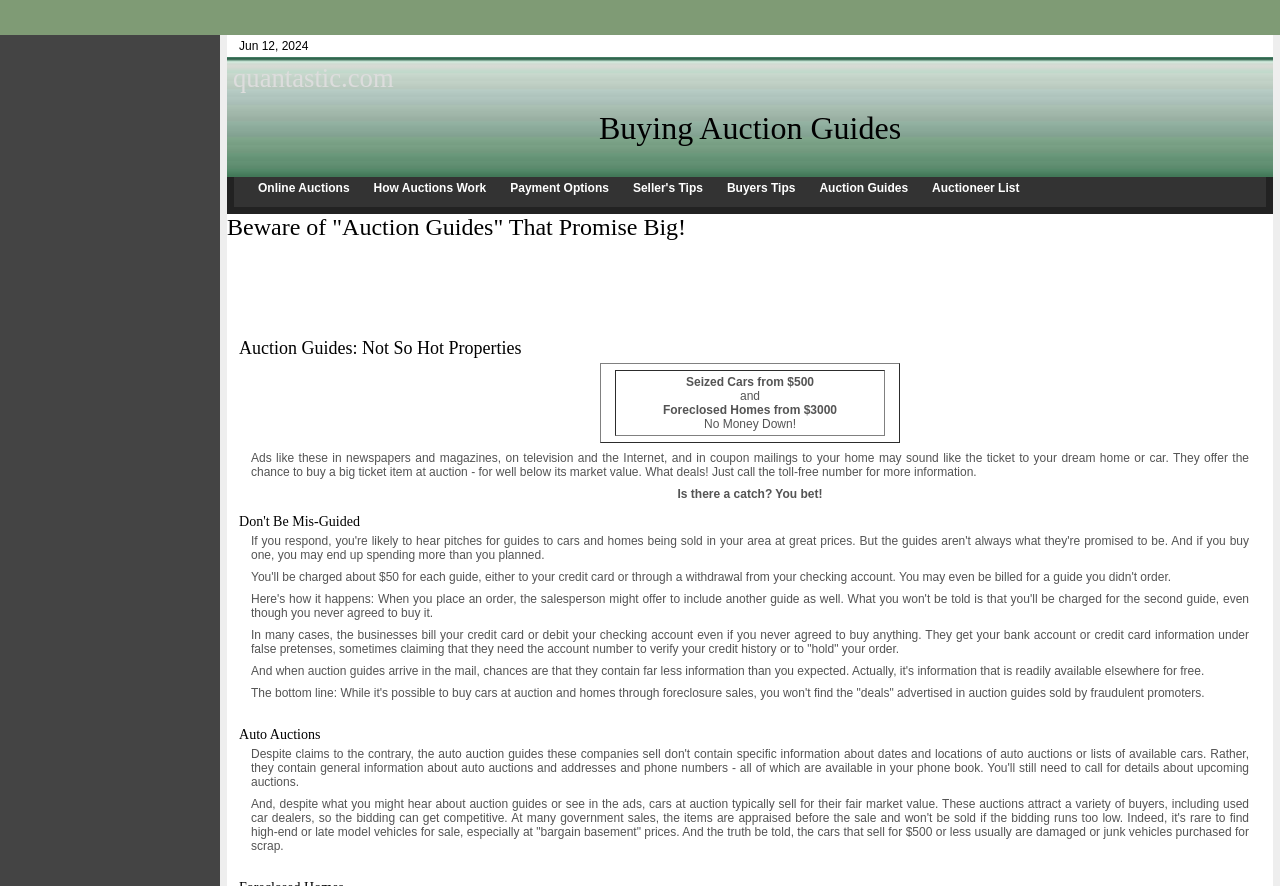Give a one-word or one-phrase response to the question: 
How many links are there in the main navigation?

7